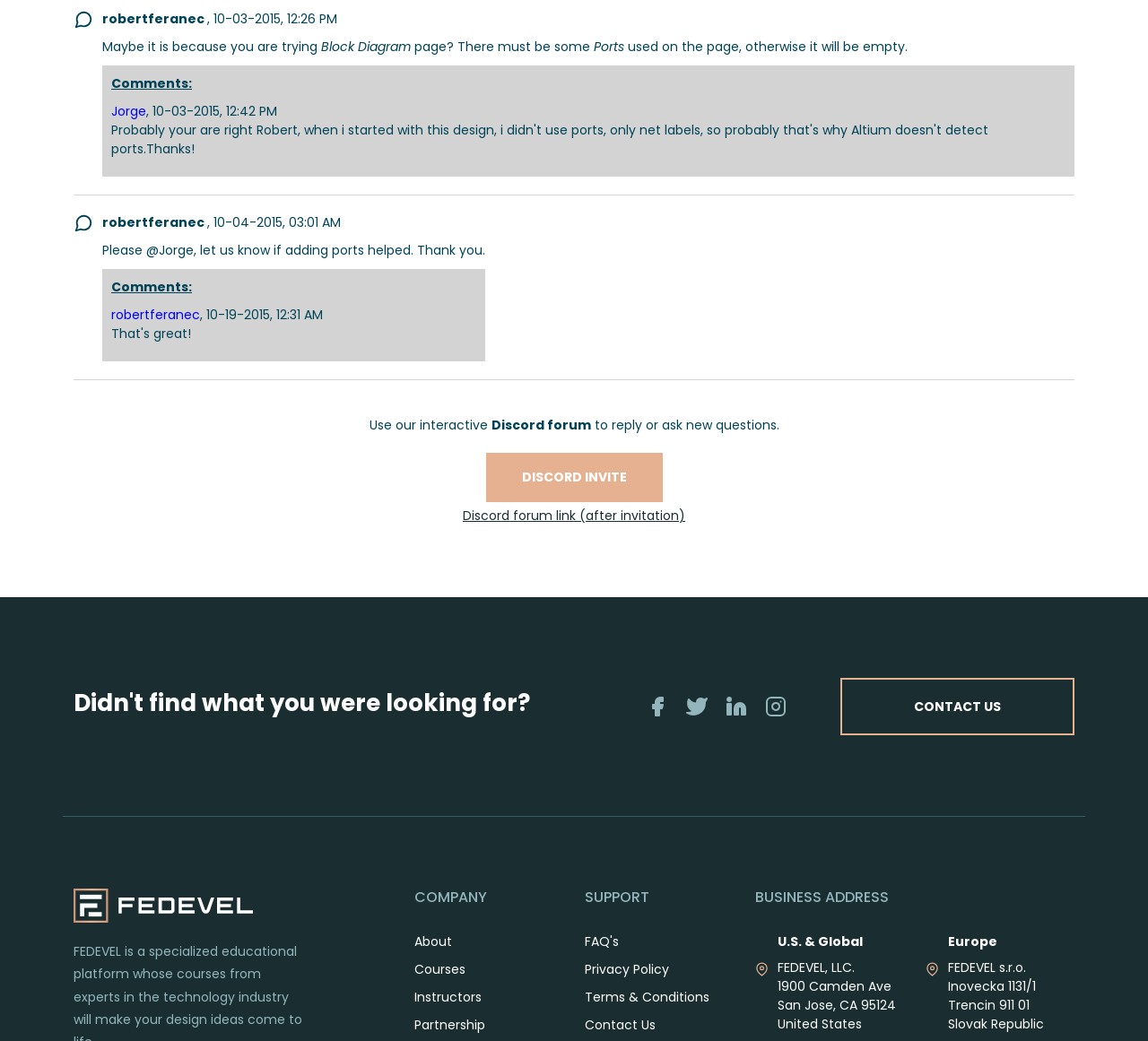How many links are there in the SUPPORT section? Based on the image, give a response in one word or a short phrase.

4